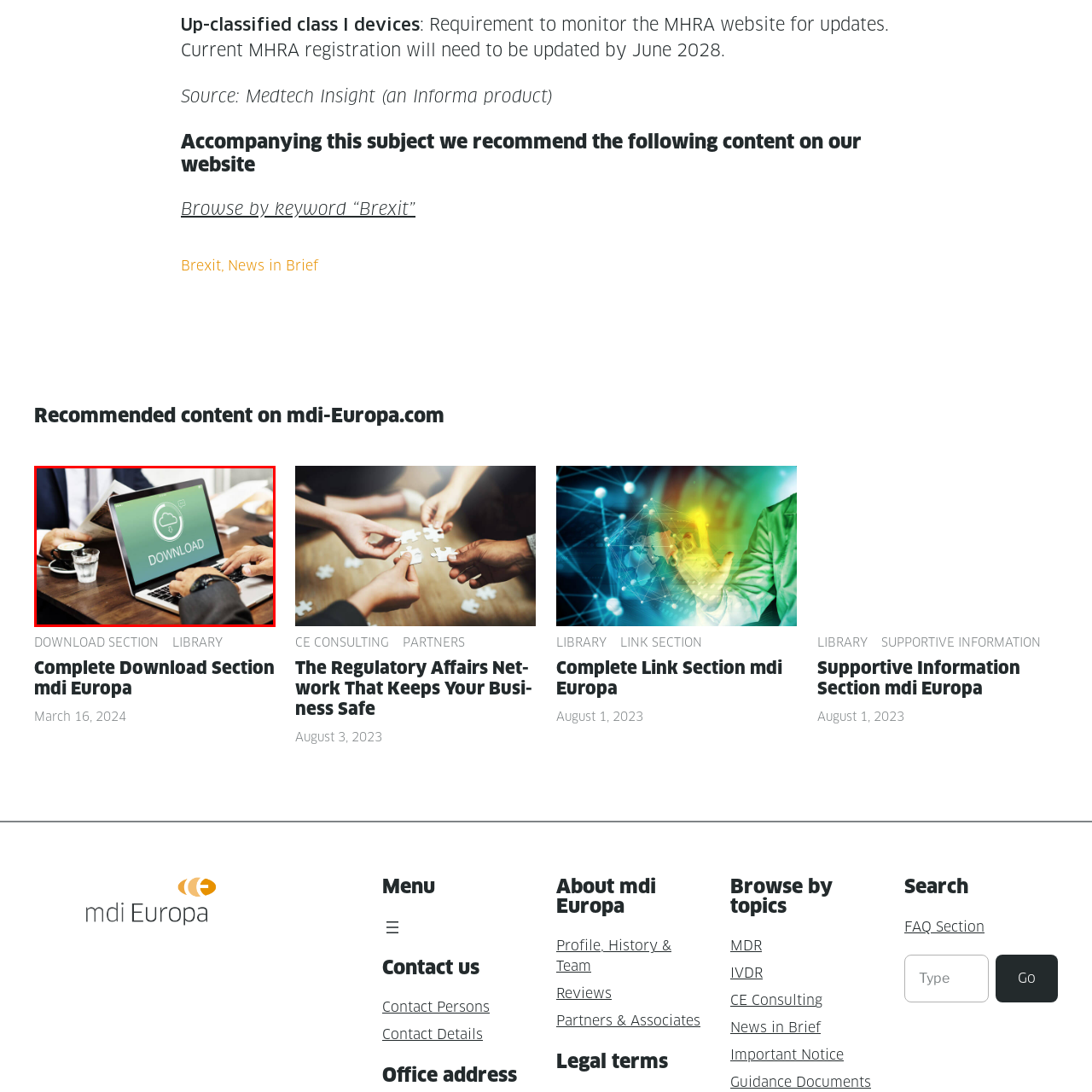Pay attention to the section of the image delineated by the white outline and provide a detailed response to the subsequent question, based on your observations: 
What items are present on the table?

A cup of coffee and a small glass of water are also present on the table, adding to the informal yet professional atmosphere.